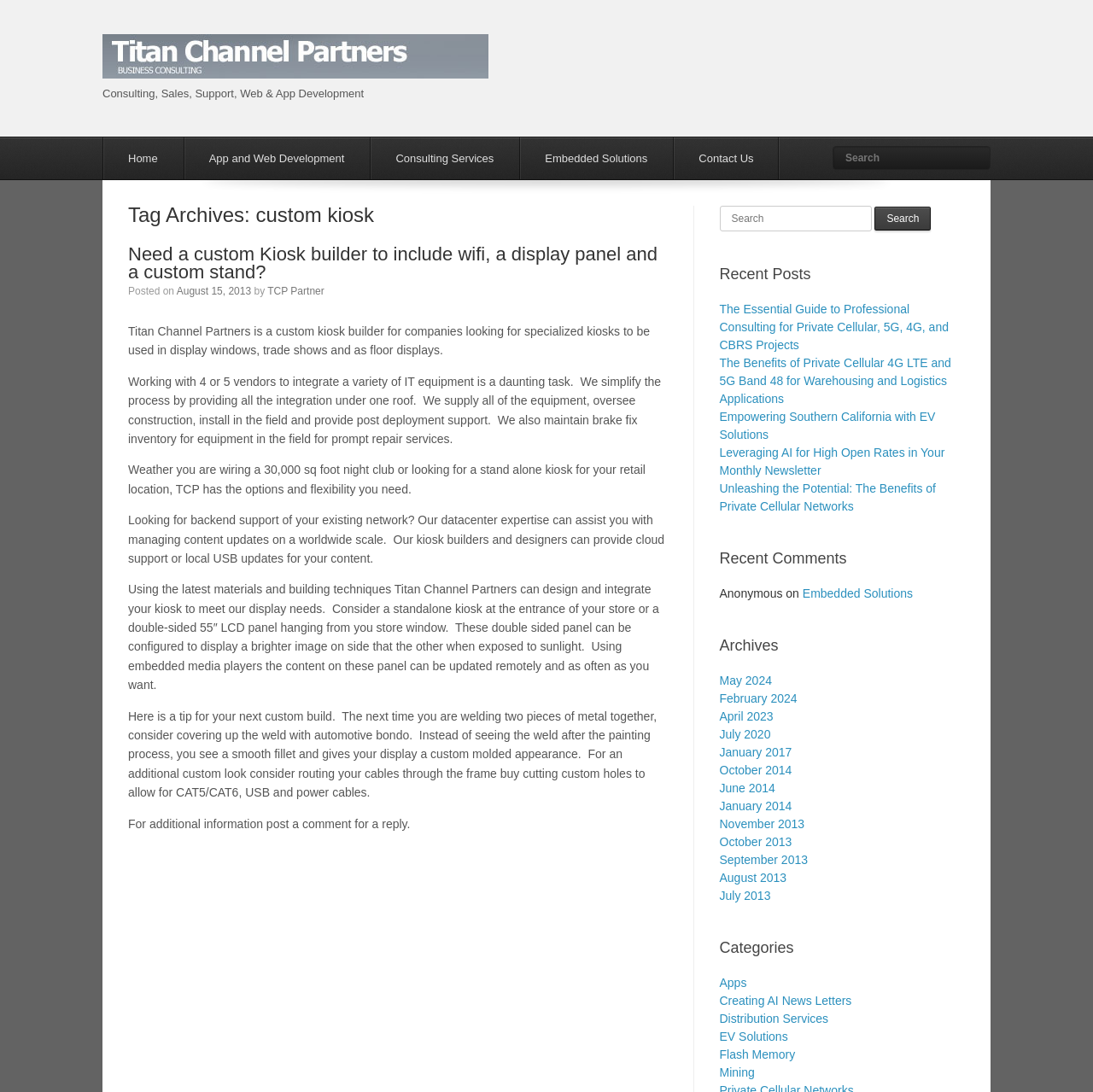Please specify the bounding box coordinates of the clickable region to carry out the following instruction: "Click the 'Choose to Move More Every Day' link". The coordinates should be four float numbers between 0 and 1, in the format [left, top, right, bottom].

None